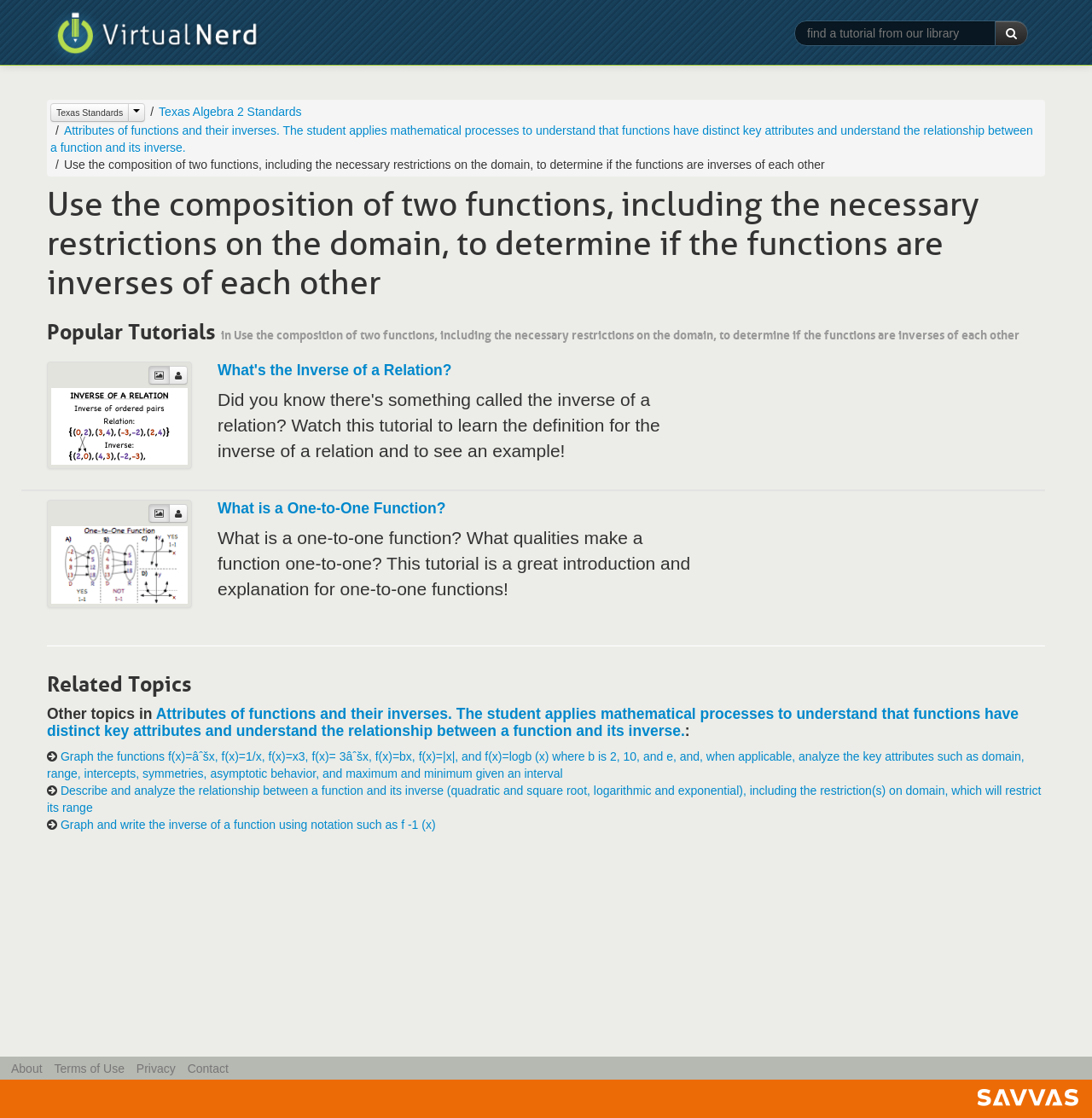What is the name of the website?
Please provide a comprehensive answer based on the visual information in the image.

The name of the website can be found in the top-left corner of the webpage, where it says 'Virtual Nerd' in a logo format.